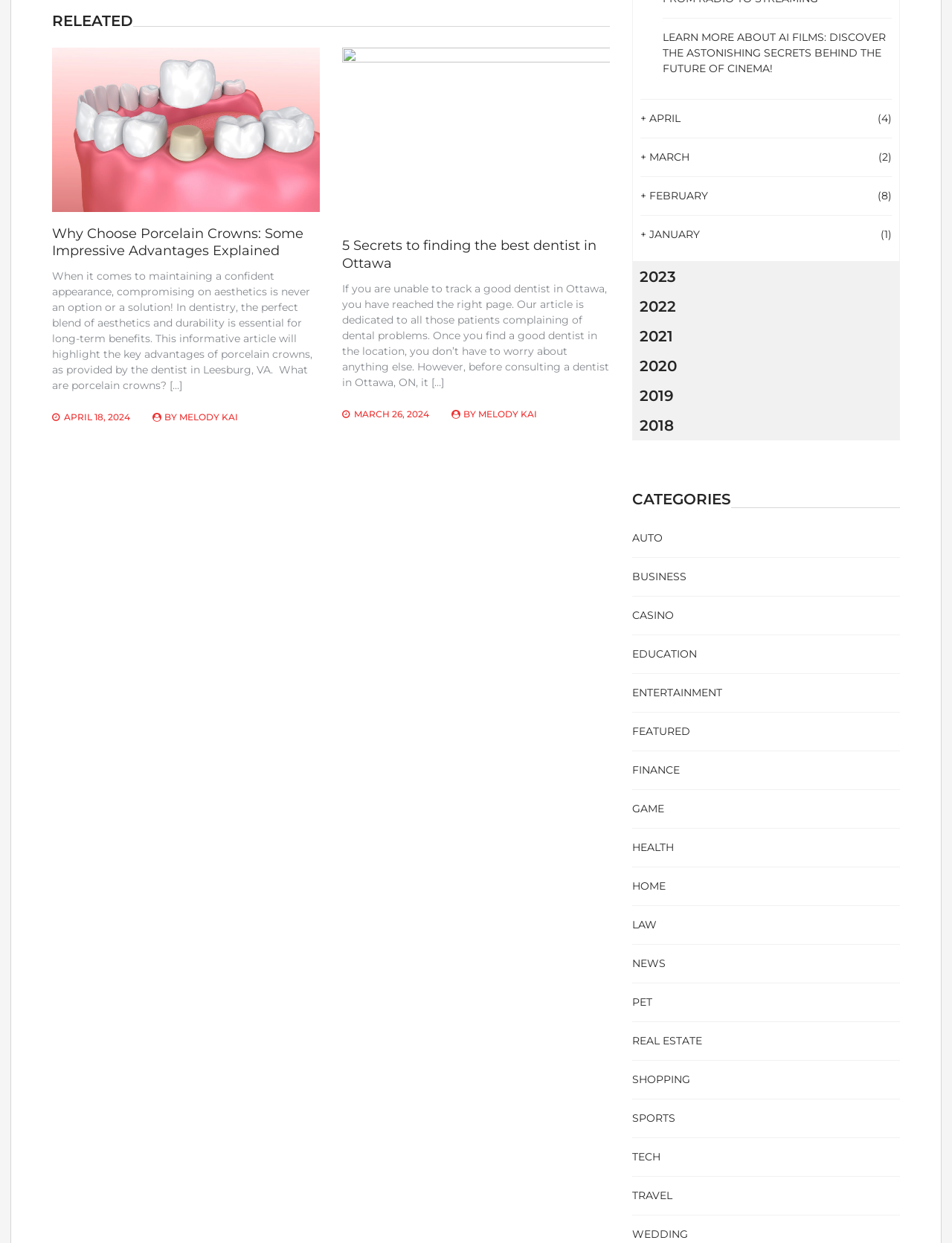How many years are listed in the archive section?
Based on the image, respond with a single word or phrase.

7